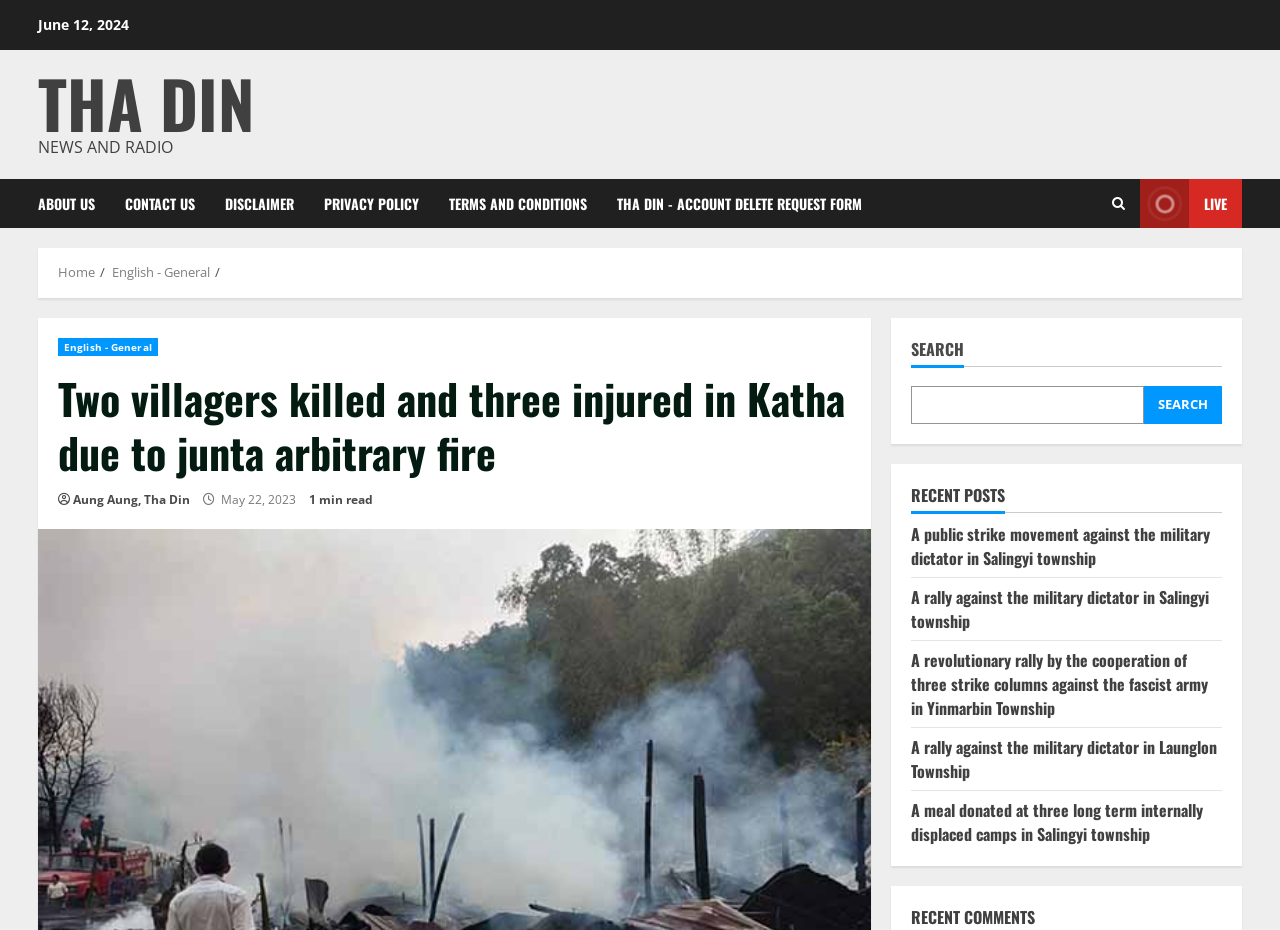Provide a thorough and detailed response to the question by examining the image: 
What is the date of the news article?

I found the date of the news article by looking at the StaticText element with the text 'May 22, 2023' which is located below the heading 'Two villagers killed and three injured in Katha due to junta arbitrary fire'.